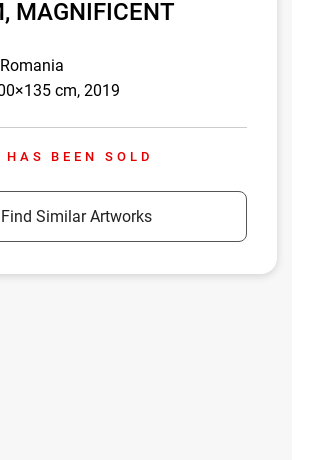What is the size of the artwork?
Answer the question with detailed information derived from the image.

The size of the artwork is mentioned in the caption as '200 x 135 cm', which indicates the dimensions of the piece created by Veronica Vilsan in 2019.